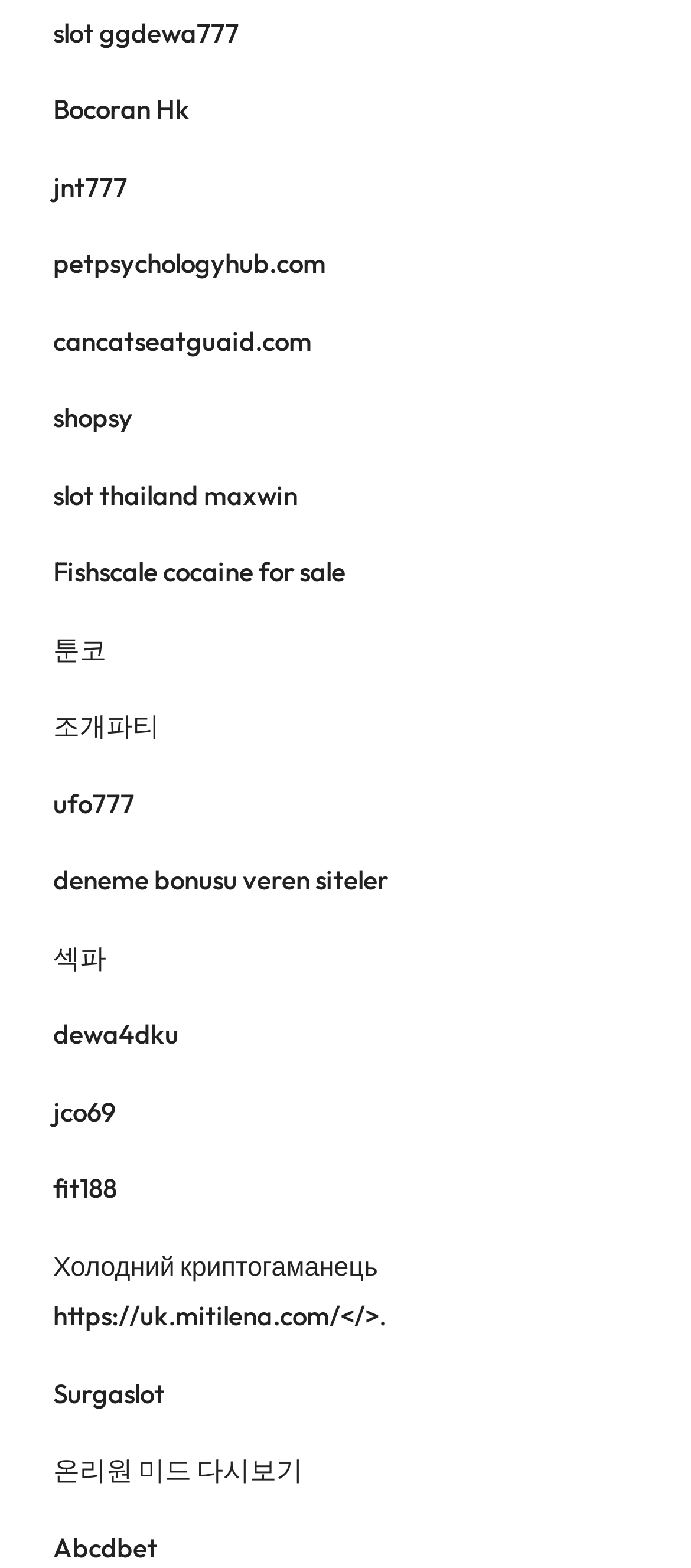Provide the bounding box coordinates in the format (top-left x, top-left y, bottom-right x, bottom-right y). All values are floating point numbers between 0 and 1. Determine the bounding box coordinate of the UI element described as: Холодний криптогаманець

[0.077, 0.796, 0.547, 0.818]